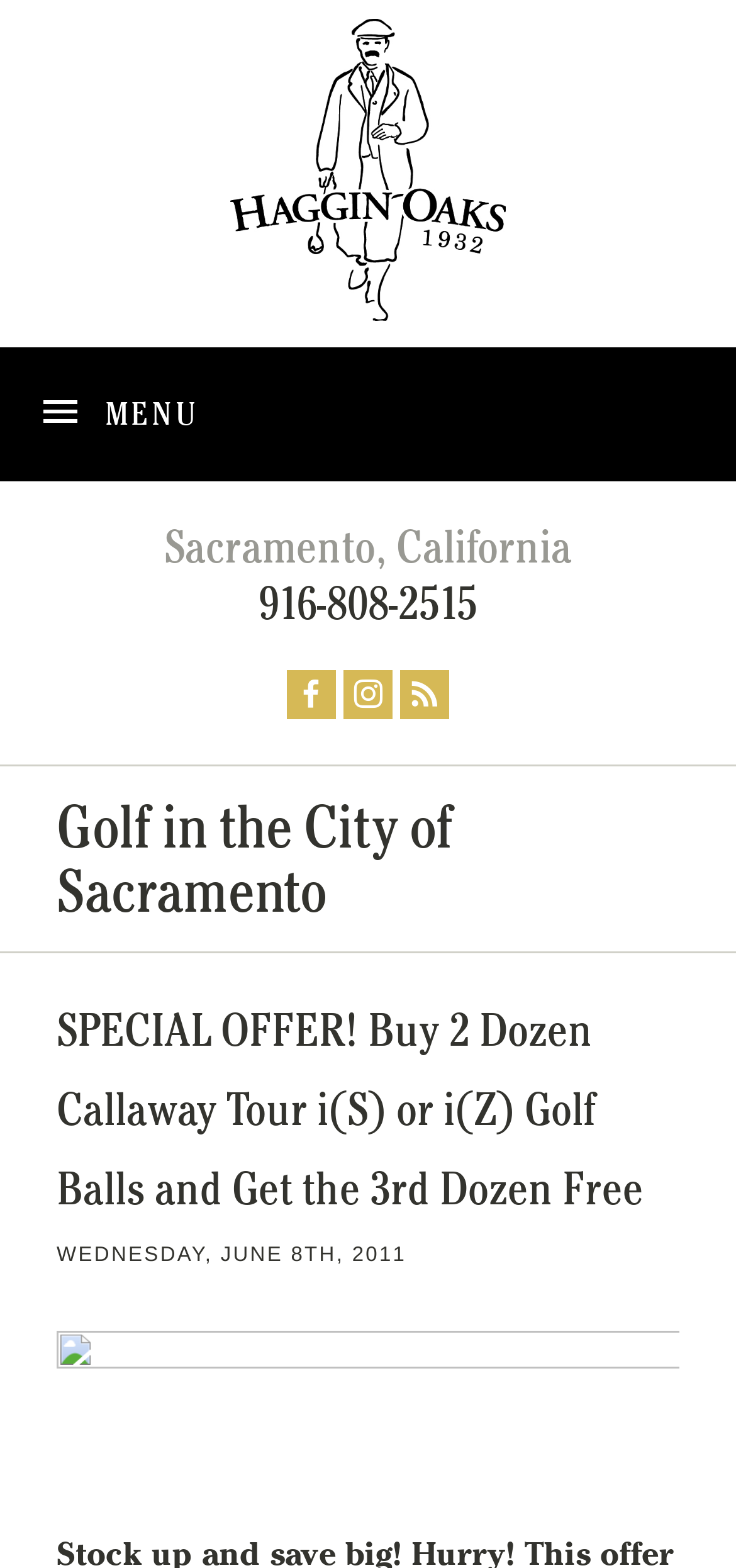Deliver a detailed narrative of the webpage's visual and textual elements.

The webpage appears to be a promotional page for a golf store, Haggin Oaks, located in Sacramento, California. At the top left, there is a button with a menu icon. Below it, there is a link to Haggin Oaks with an accompanying image of the store's logo. 

To the right of the logo, there is a section displaying the store's location and contact information, including the city, phone number, and three social media links. 

Below this section, there is a heading that reads "Golf in the City of Sacramento". Underneath, there is a prominent header that announces a special offer: "Buy 2 Dozen Callaway Tour i(S) or i(Z) Golf Balls and Get the 3rd Dozen Free". This offer is accompanied by a time element indicating that it is valid as of Wednesday, June 8th, 2011. 

At the bottom of the page, there is a link with an image, likely a call-to-action to take advantage of the special offer. The meta description mentions that the offer is valid through July 31st, 2011, and provides a link to order online with free shipping.